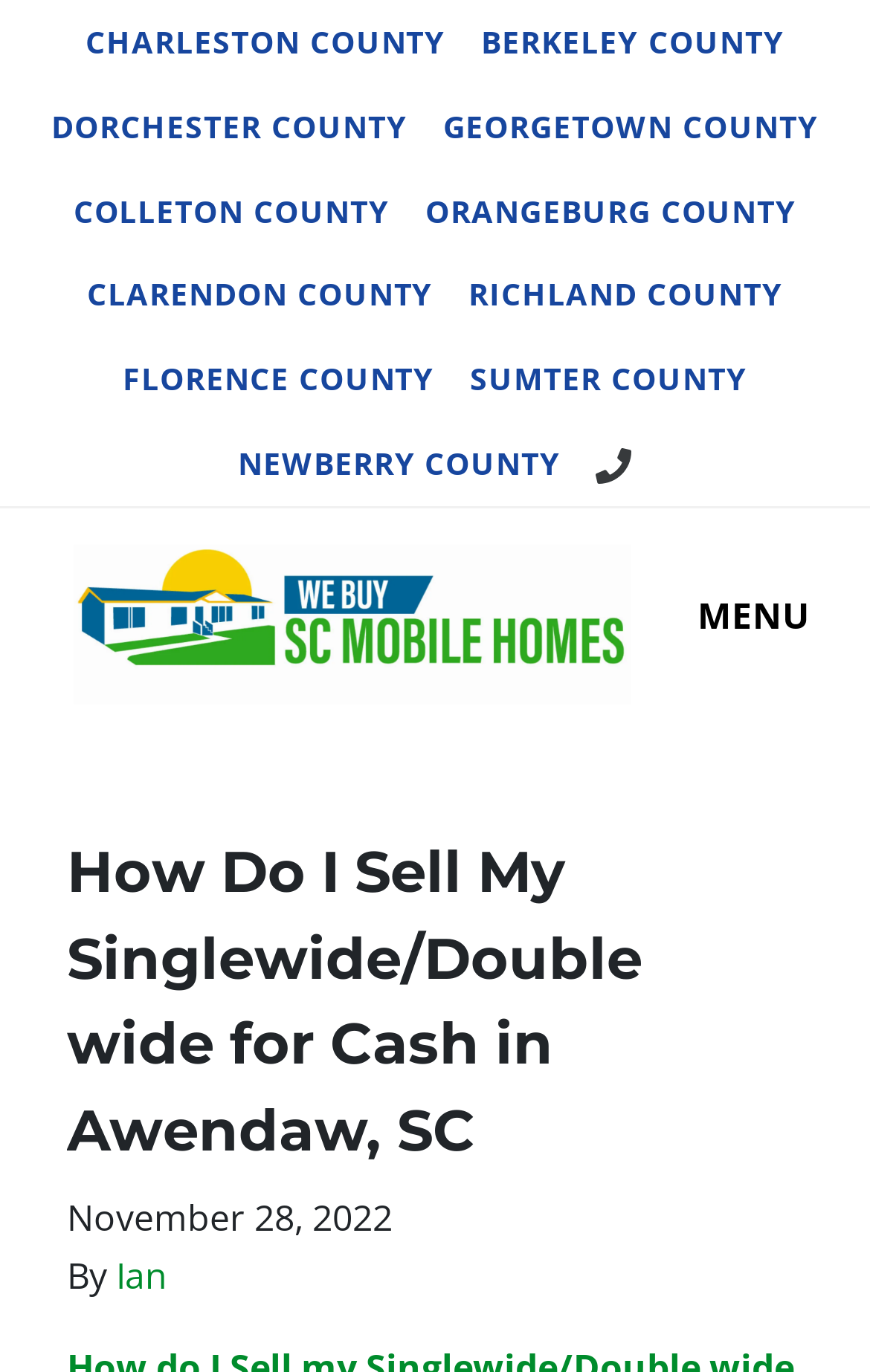Determine the bounding box coordinates of the clickable area required to perform the following instruction: "Explore We Buy SC Mobile Homes". The coordinates should be represented as four float numbers between 0 and 1: [left, top, right, bottom].

[0.038, 0.383, 0.771, 0.514]